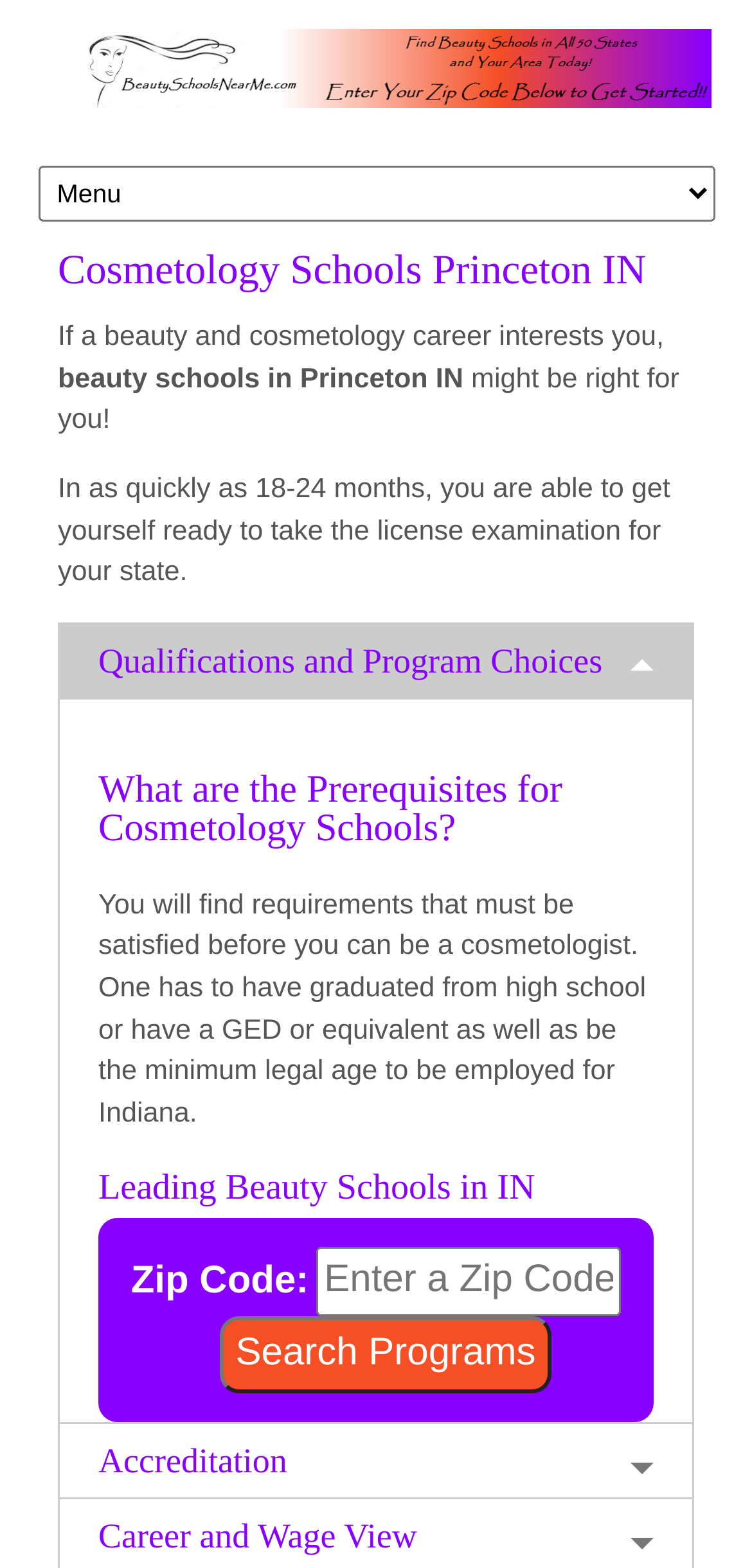What is the purpose of the search button?
Answer the question with a single word or phrase by looking at the picture.

Search Programs